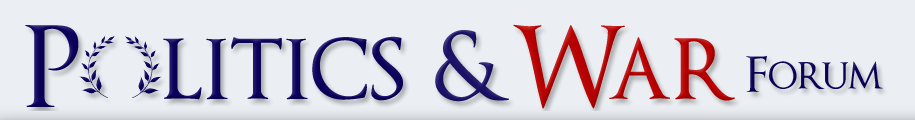Give a complete and detailed account of the image.

The image prominently features the title "Politics & War Forum," presented in a distinctive and decorative font. The word "Politics" is styled in a deep blue hue, while "& War" stands out in a vivid red, creating a vibrant contrast that emphasizes the core theme of the forum. Accompanying the title is a graphic of laurel leaves, symbolizing victory and achievement, which hints at the competitive and strategic aspects often discussed within the forum. This visual representation sets the stage for engaging discussions related to political strategies and conflicts, drawing users into a dedicated space for exploring these topics. The overall aesthetic evokes a sense of purpose and community, inviting members to participate and contribute their insights.